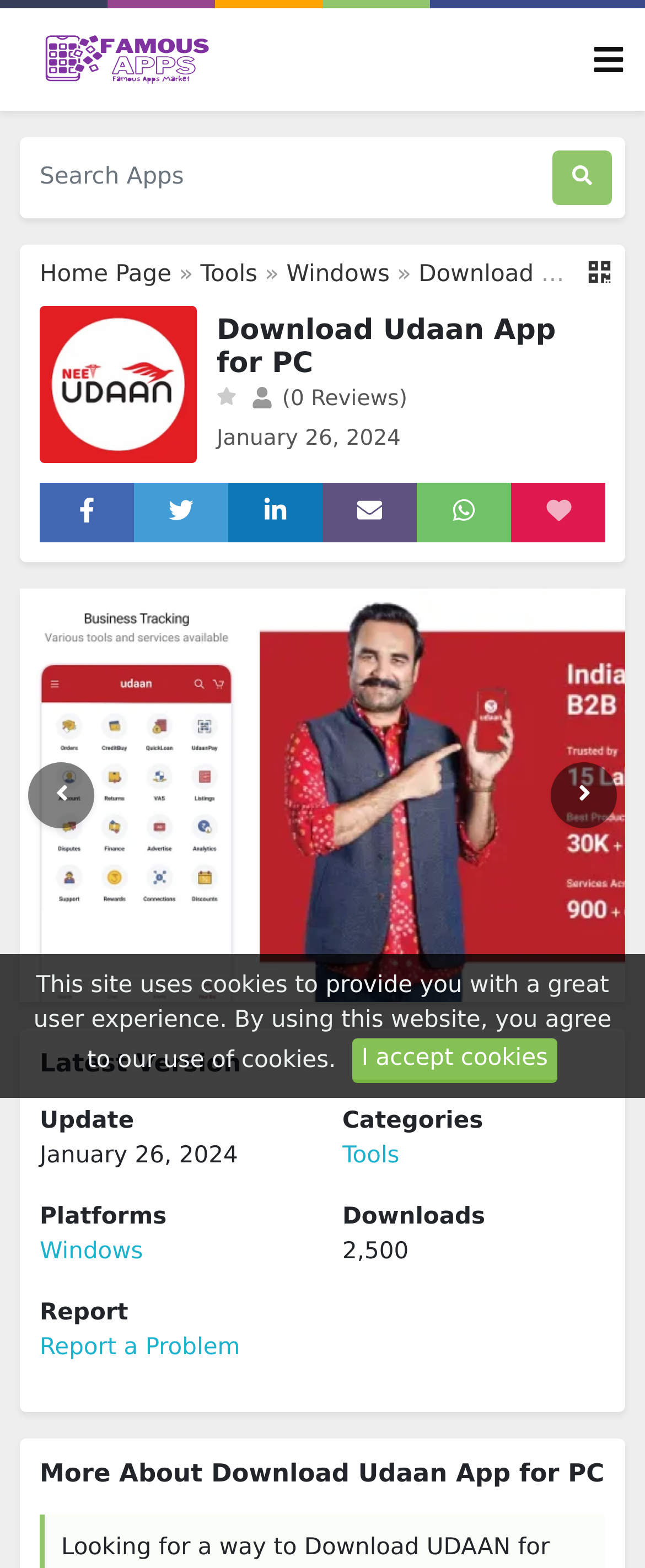What is the platform of the app?
Answer the question based on the image using a single word or a brief phrase.

Windows